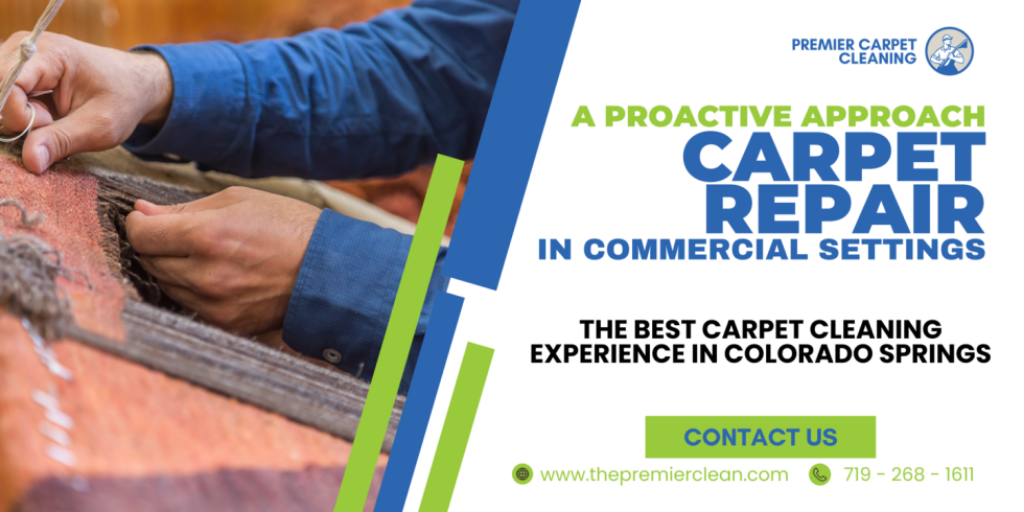In what city does the company claim to offer the best carpet cleaning experience?
Using the image, answer in one word or phrase.

Colorado Springs